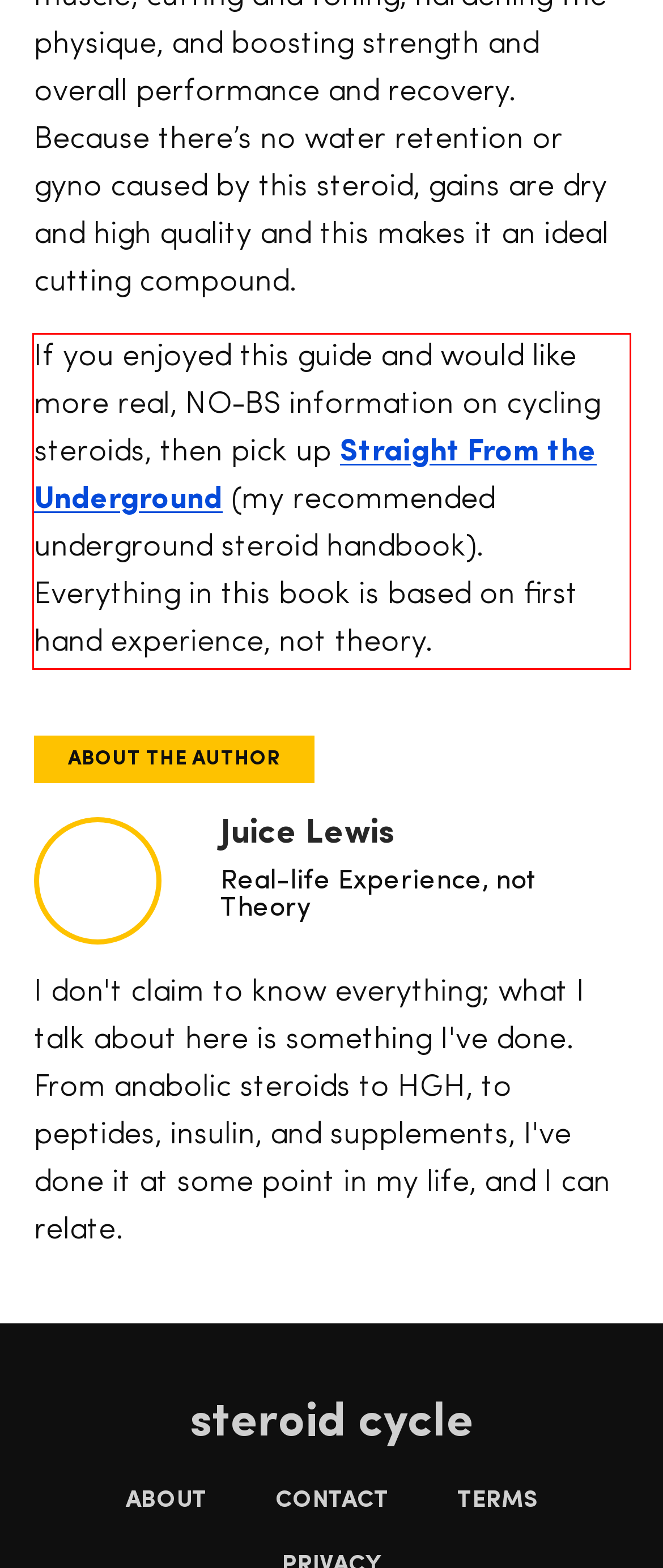Given the screenshot of a webpage, identify the red rectangle bounding box and recognize the text content inside it, generating the extracted text.

If you enjoyed this guide and would like more real, NO-BS information on cycling steroids, then pick up Straight From the Underground (my recommended underground steroid handbook). Everything in this book is based on first hand experience, not theory.